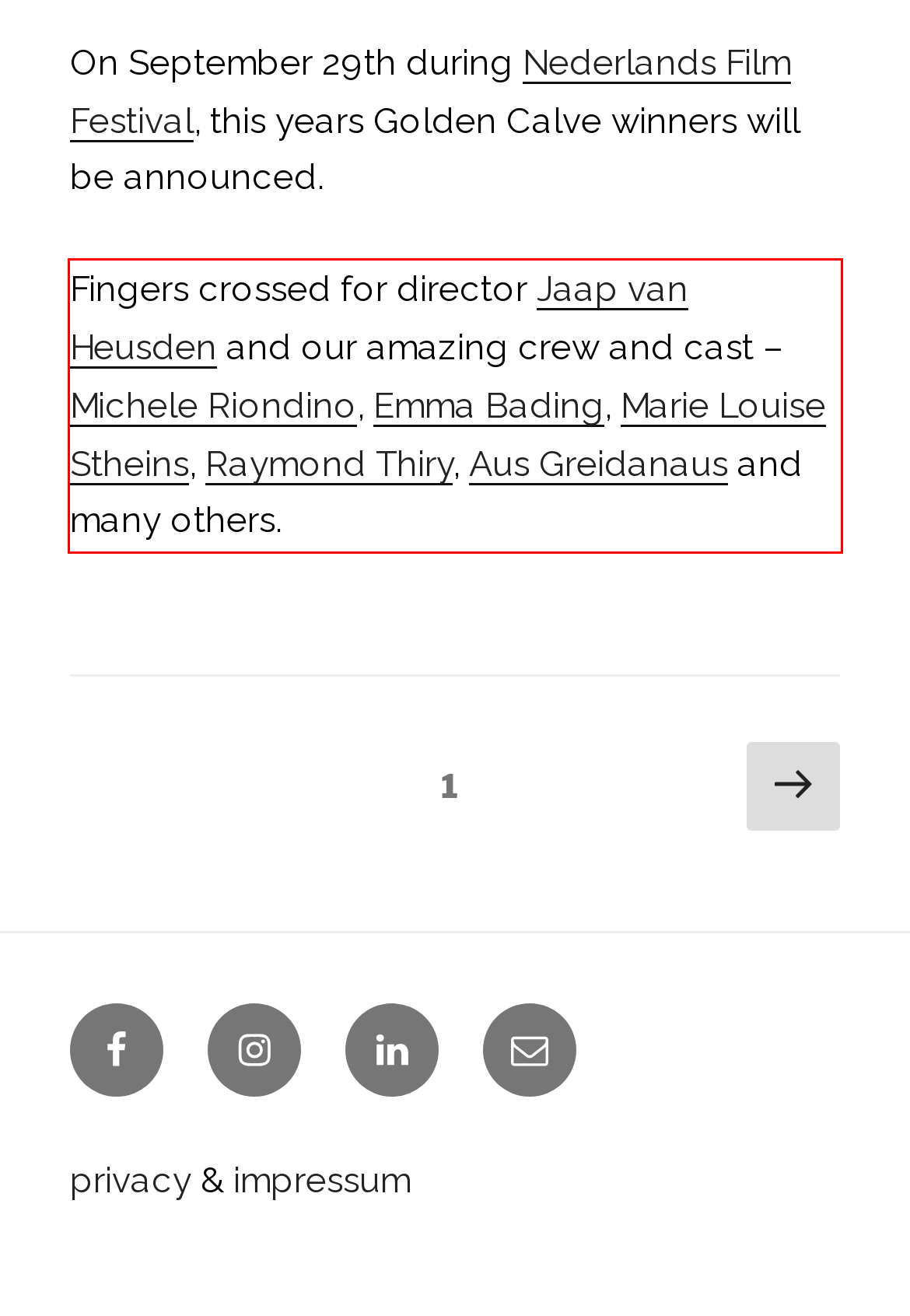Examine the screenshot of the webpage, locate the red bounding box, and perform OCR to extract the text contained within it.

Fingers crossed for director Jaap van Heusden and our amazing crew and cast – Michele Riondino, Emma Bading, Marie Louise Stheins, Raymond Thiry, Aus Greidanaus and many others.